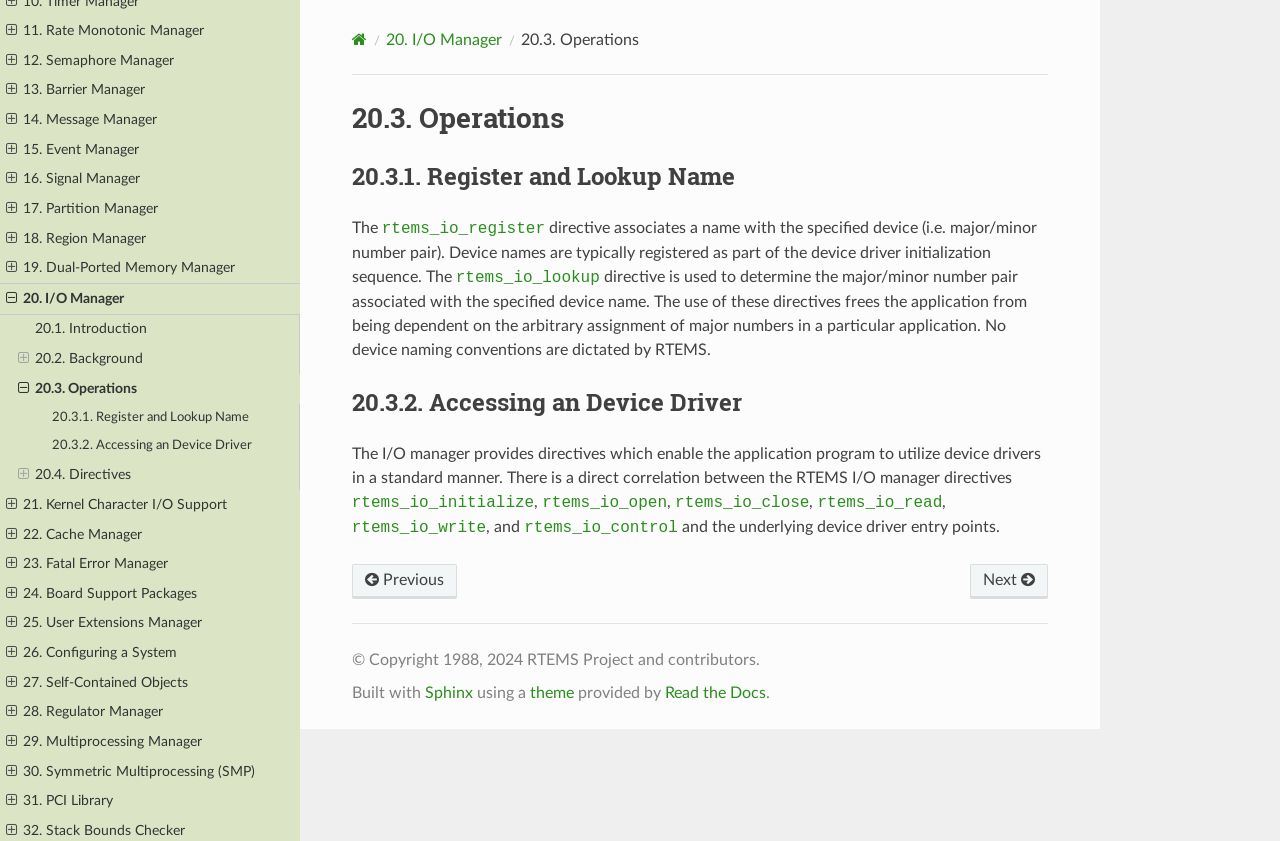Provide the bounding box coordinates for the UI element that is described as: "24. Board Support Packages".

[0.0, 0.688, 0.234, 0.724]